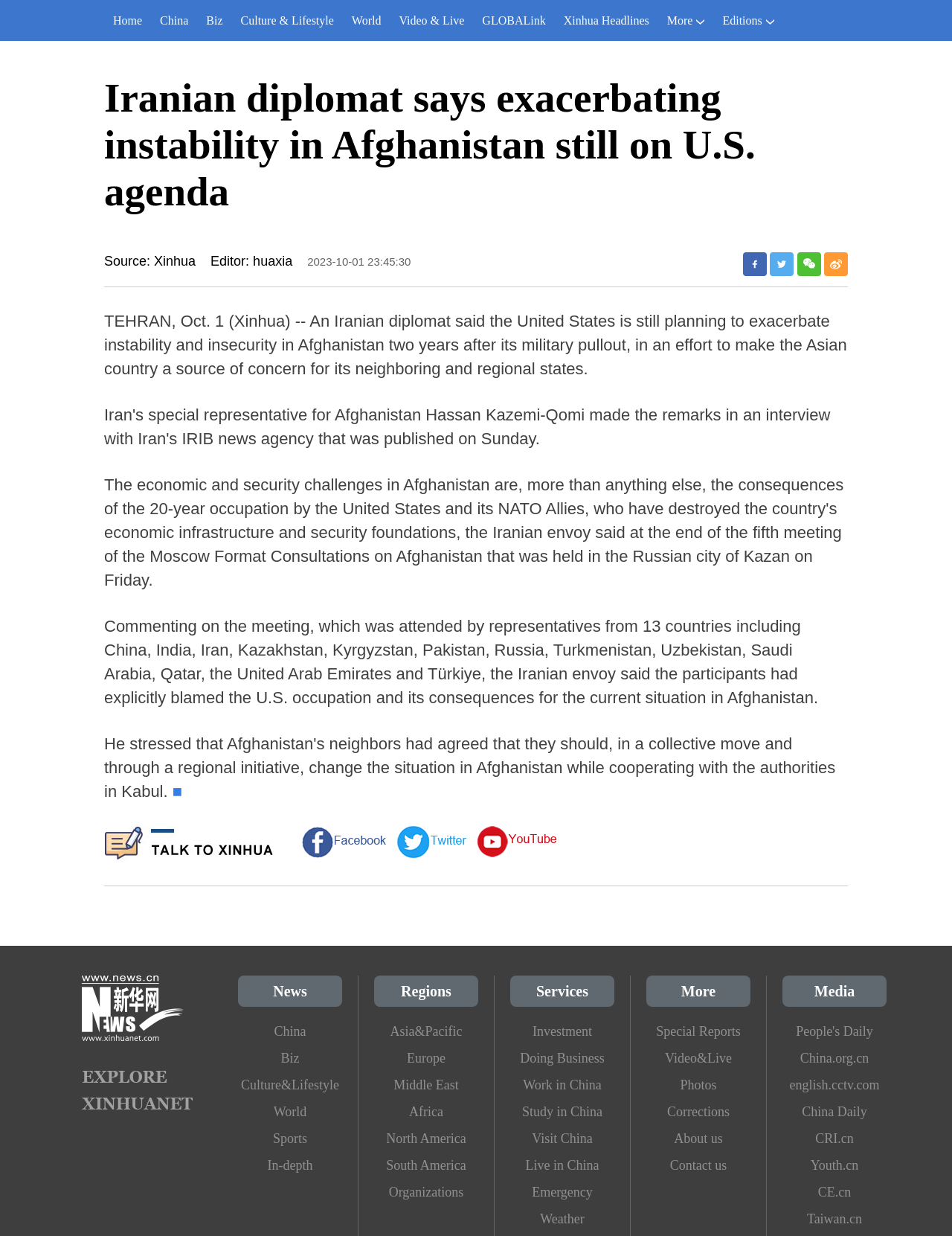Determine the bounding box coordinates of the element's region needed to click to follow the instruction: "Check the 'Modularization embedded unit-RX 6600 series Modularization conference units RX-D6600' product description". Provide these coordinates as four float numbers between 0 and 1, formatted as [left, top, right, bottom].

None